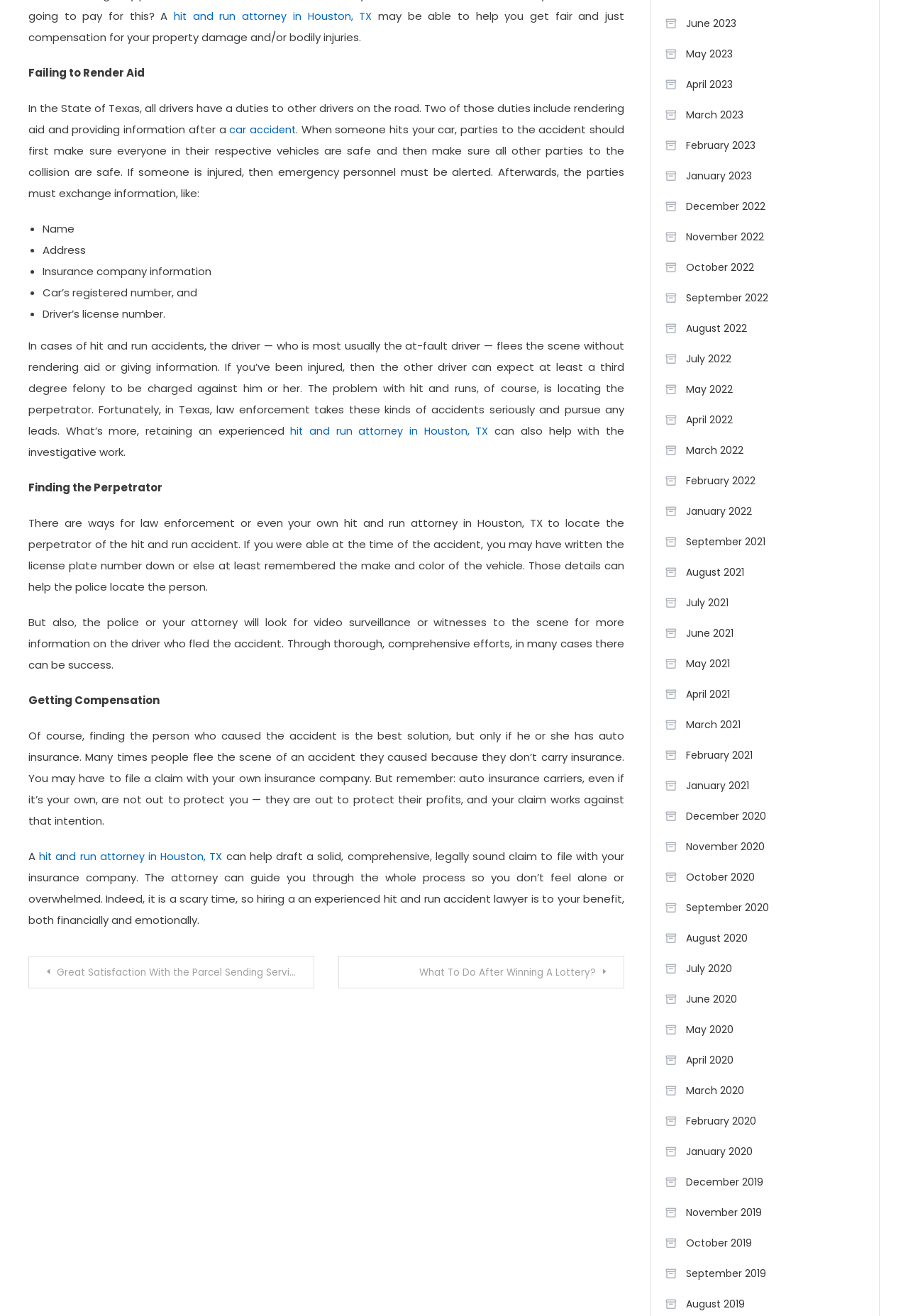Please predict the bounding box coordinates of the element's region where a click is necessary to complete the following instruction: "Learn about 'ExifTool'". The coordinates should be represented by four float numbers between 0 and 1, i.e., [left, top, right, bottom].

None